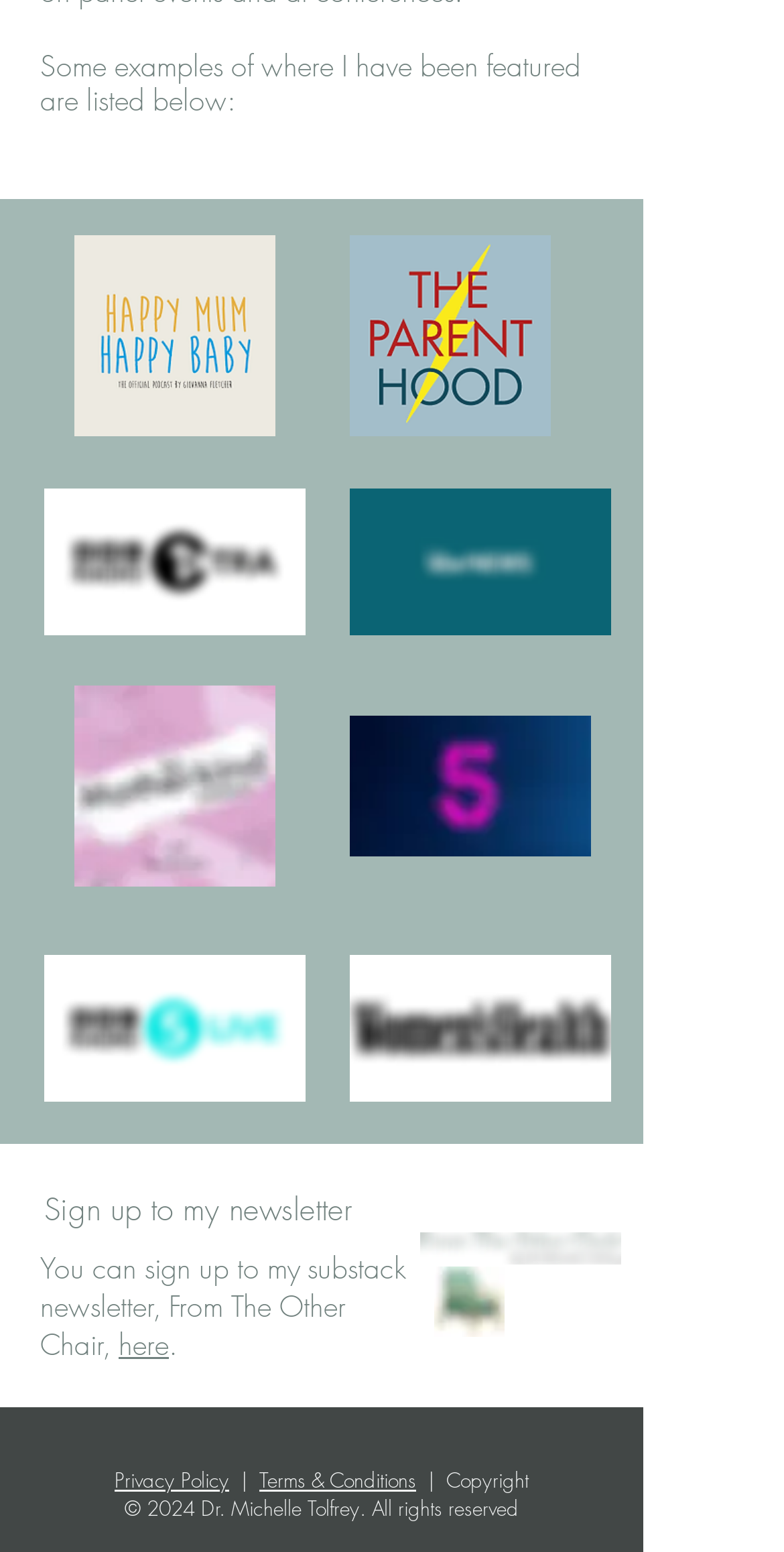Based on the image, provide a detailed and complete answer to the question: 
What is the author featured in?

The author is featured in various podcasts and news outlets, including Happy Mum, Happy Baby Podcast, BBC Radio 1Xtra, The Motherkind Podcast, The Parenthood Podcast, ITV News, Channel 5 News, BBC Radio 5 Live, and Women's Health Magazine, as shown in the images on the webpage.